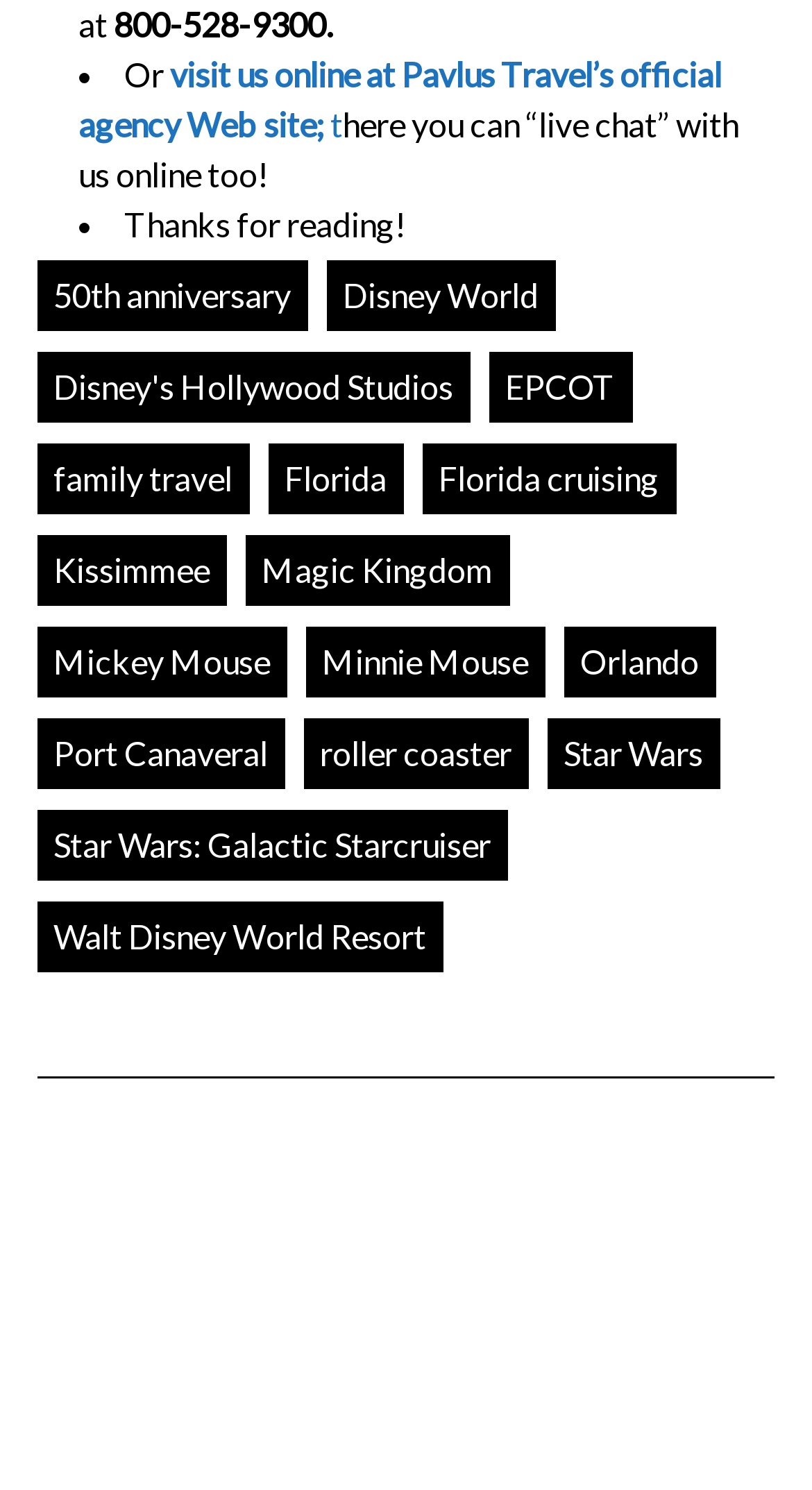Can you identify the bounding box coordinates of the clickable region needed to carry out this instruction: 'check out Star Wars: Galactic Starcruiser'? The coordinates should be four float numbers within the range of 0 to 1, stated as [left, top, right, bottom].

[0.046, 0.543, 0.625, 0.591]